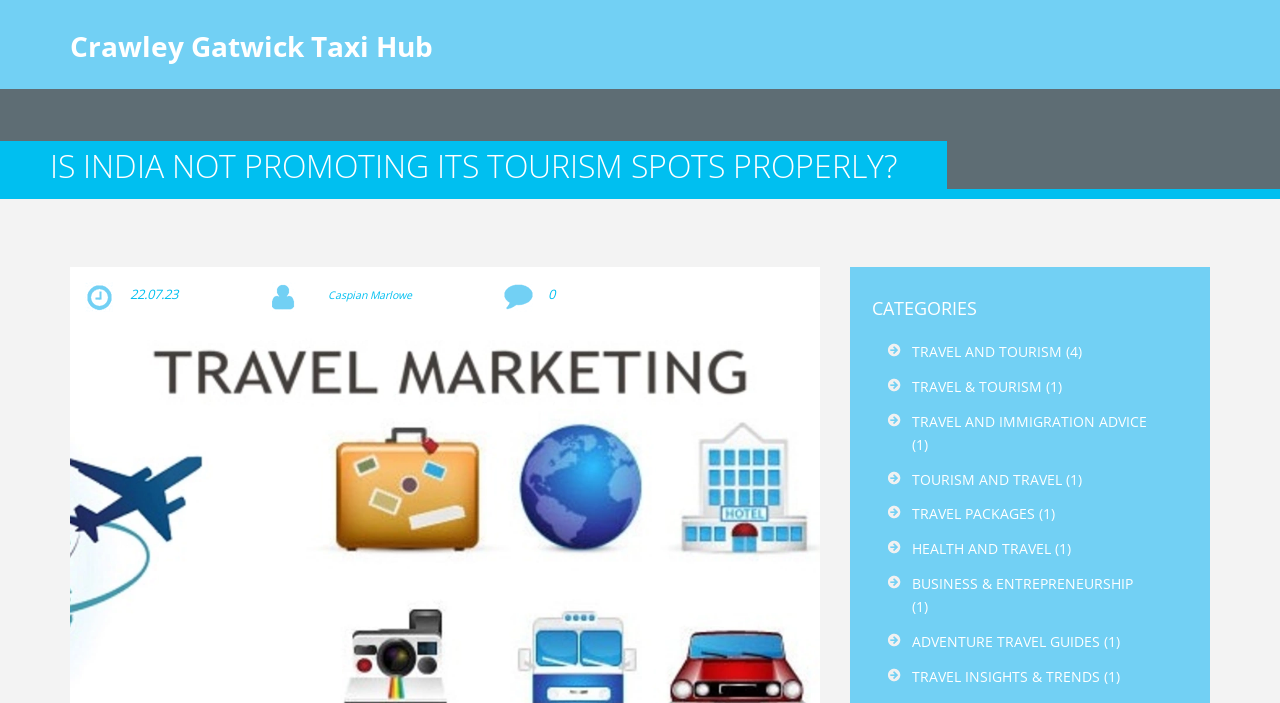Carefully observe the image and respond to the question with a detailed answer:
What is the first category listed?

The categories are listed below the main heading, and the first category is marked with a list marker. The text of the first category is 'TRAVEL AND TOURISM (4)'.